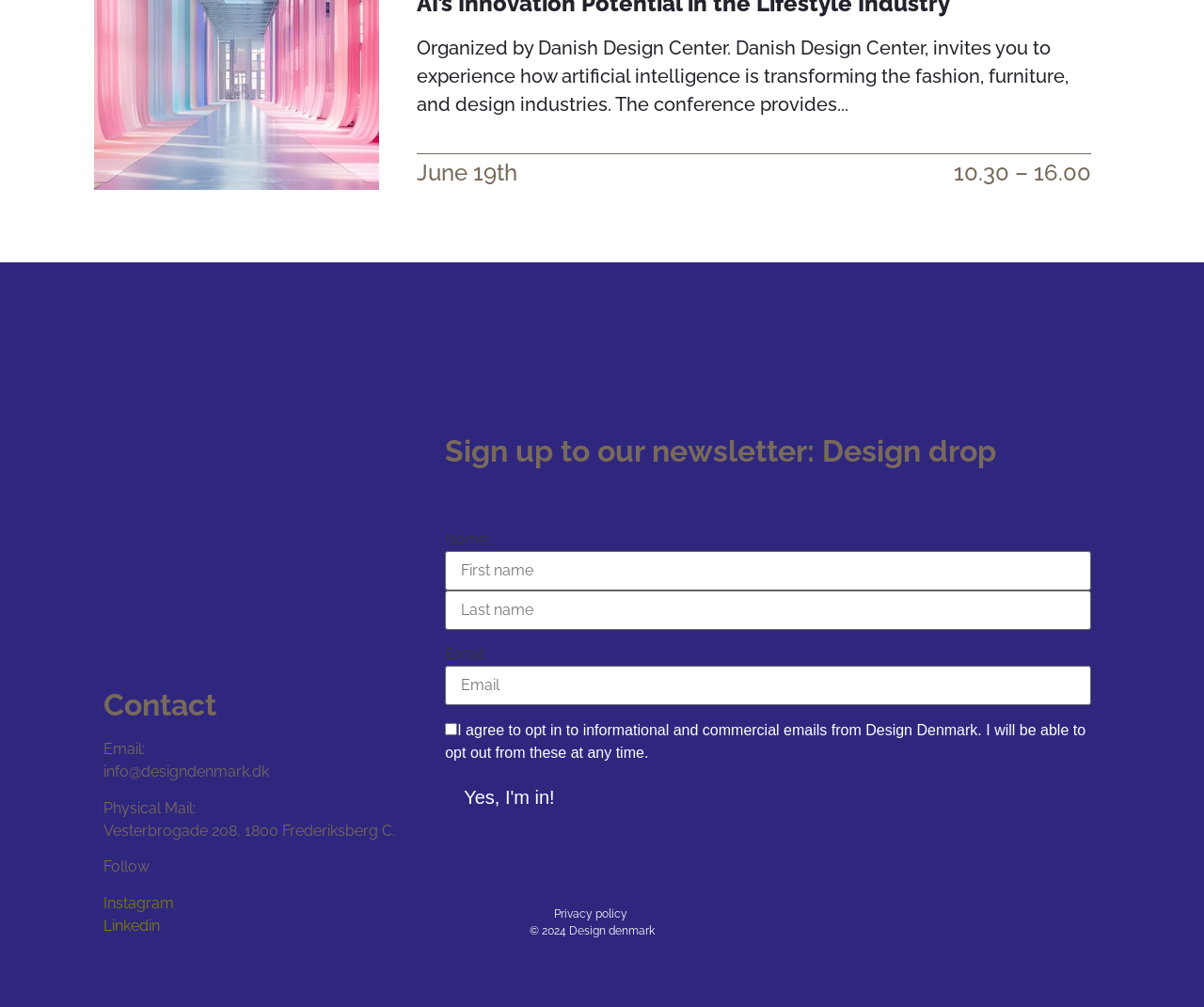Identify the bounding box of the HTML element described as: "Linkedin".

[0.086, 0.91, 0.133, 0.928]